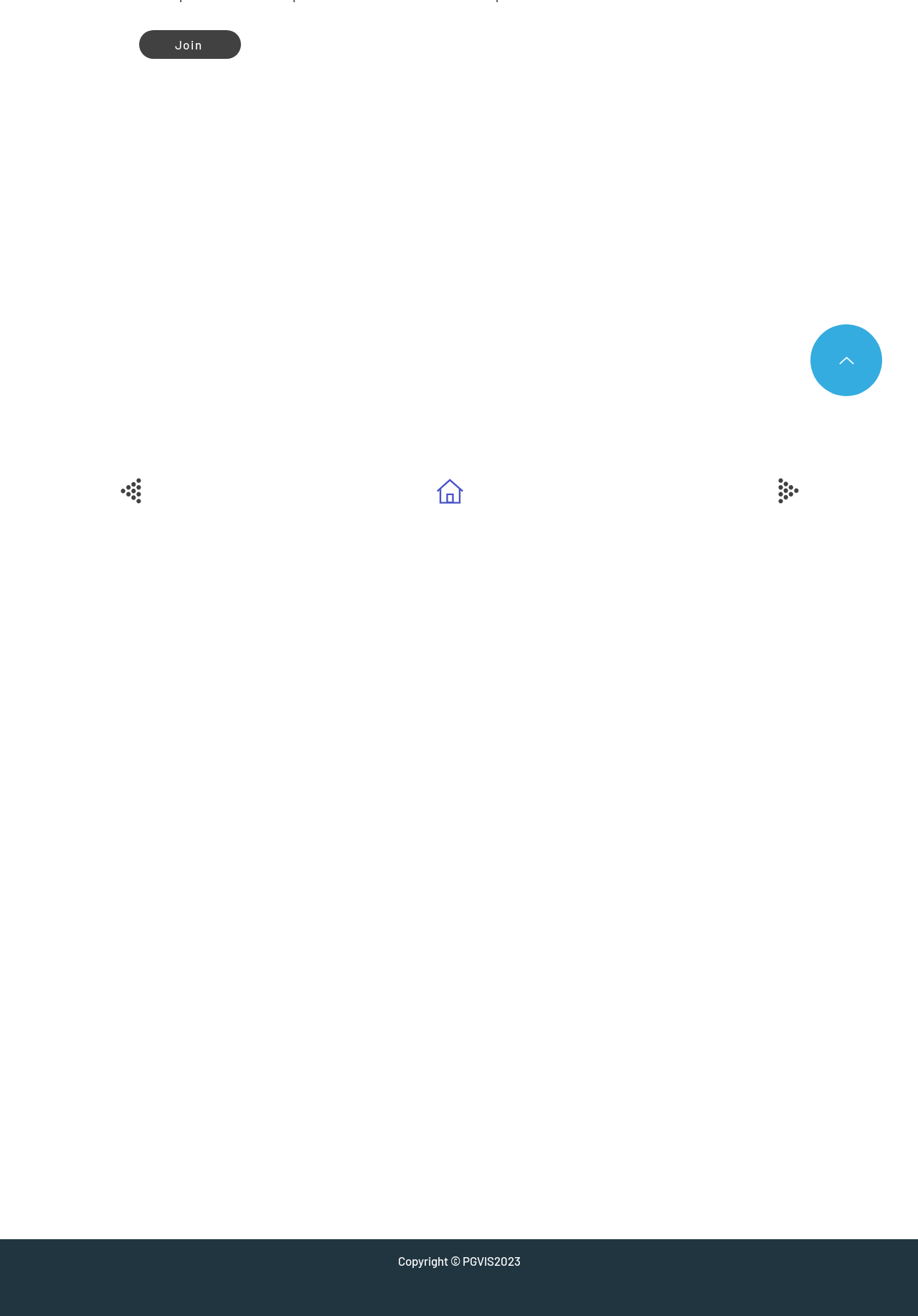Bounding box coordinates should be in the format (top-left x, top-left y, bottom-right x, bottom-right y) and all values should be floating point numbers between 0 and 1. Determine the bounding box coordinate for the UI element described as: aria-label="Instagram"

[0.522, 0.974, 0.555, 0.997]